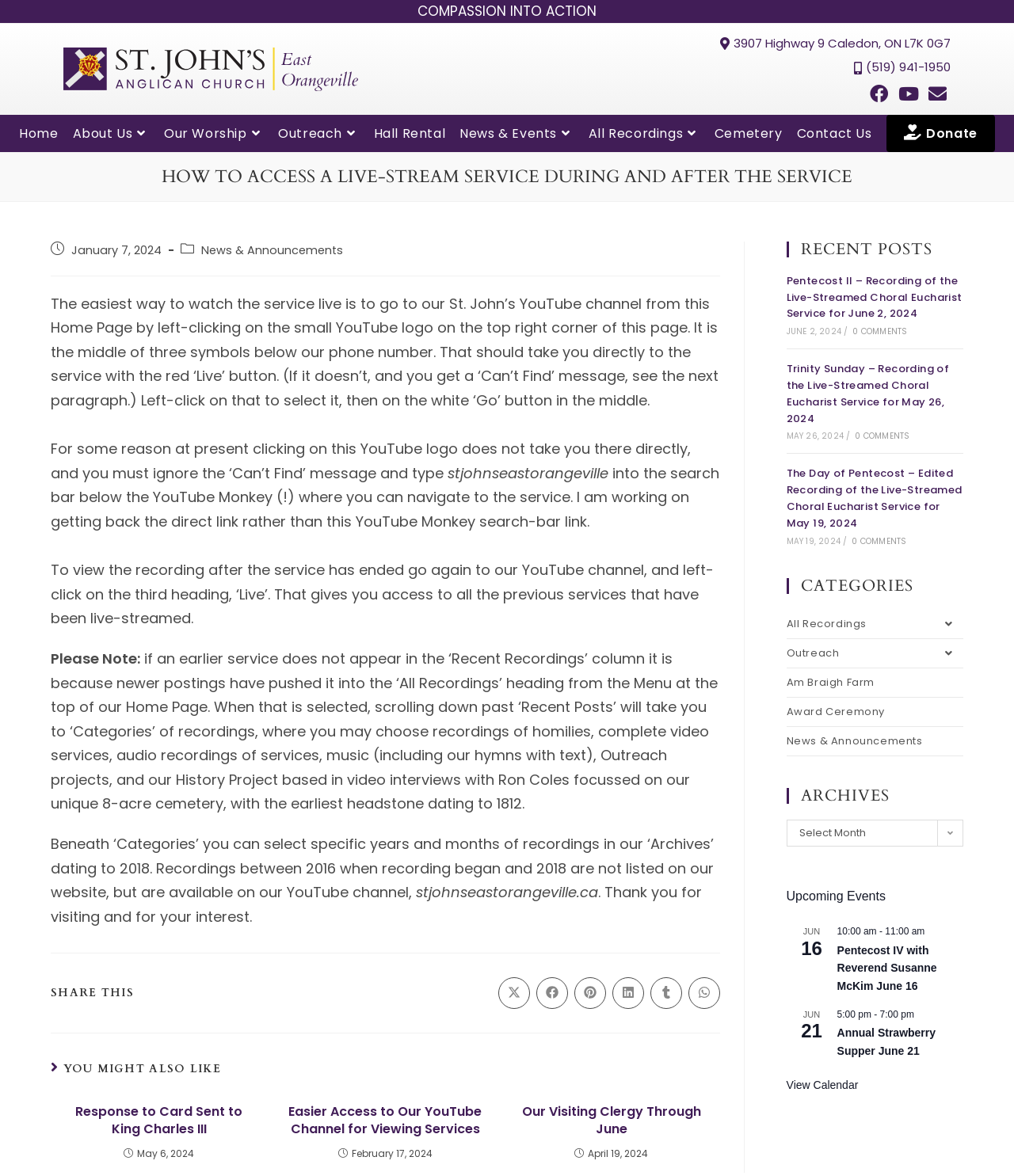Use a single word or phrase to answer the question:
What is the earliest year of recordings available on the YouTube channel?

2016